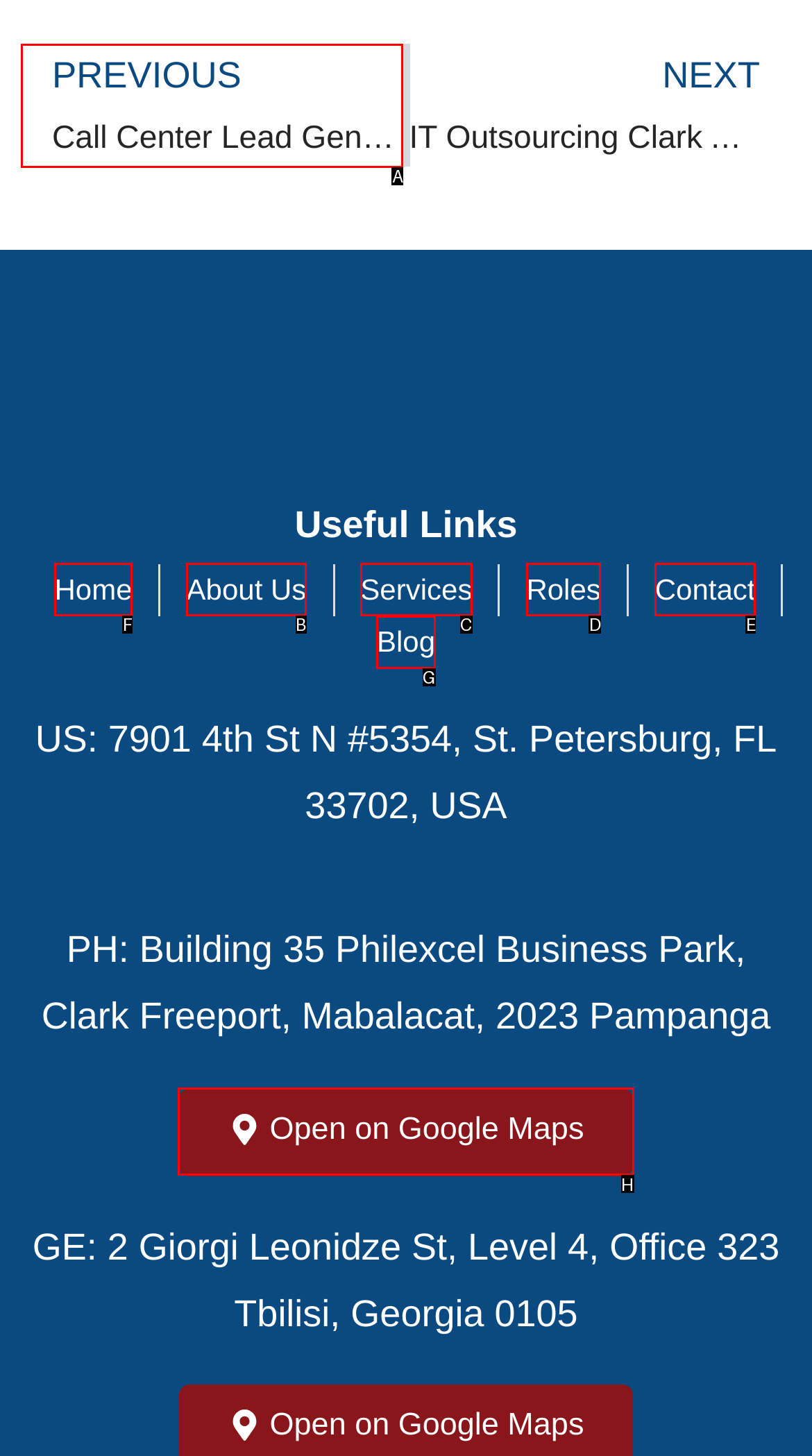Select the HTML element that needs to be clicked to carry out the task: Click on the 'Beautiful Pig Crafts for Kids' link
Provide the letter of the correct option.

None